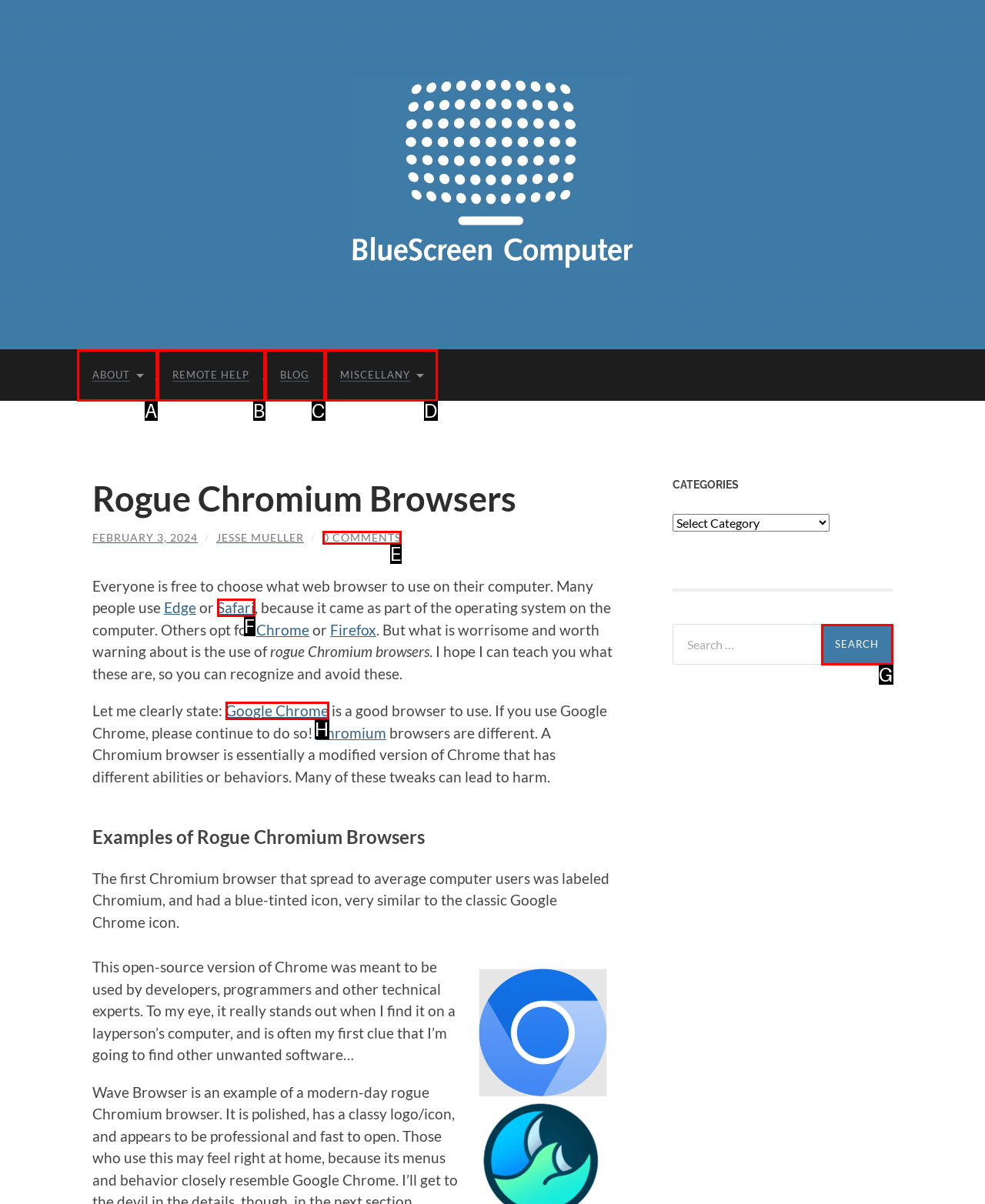Which HTML element matches the description: 0 Comments?
Reply with the letter of the correct choice.

E